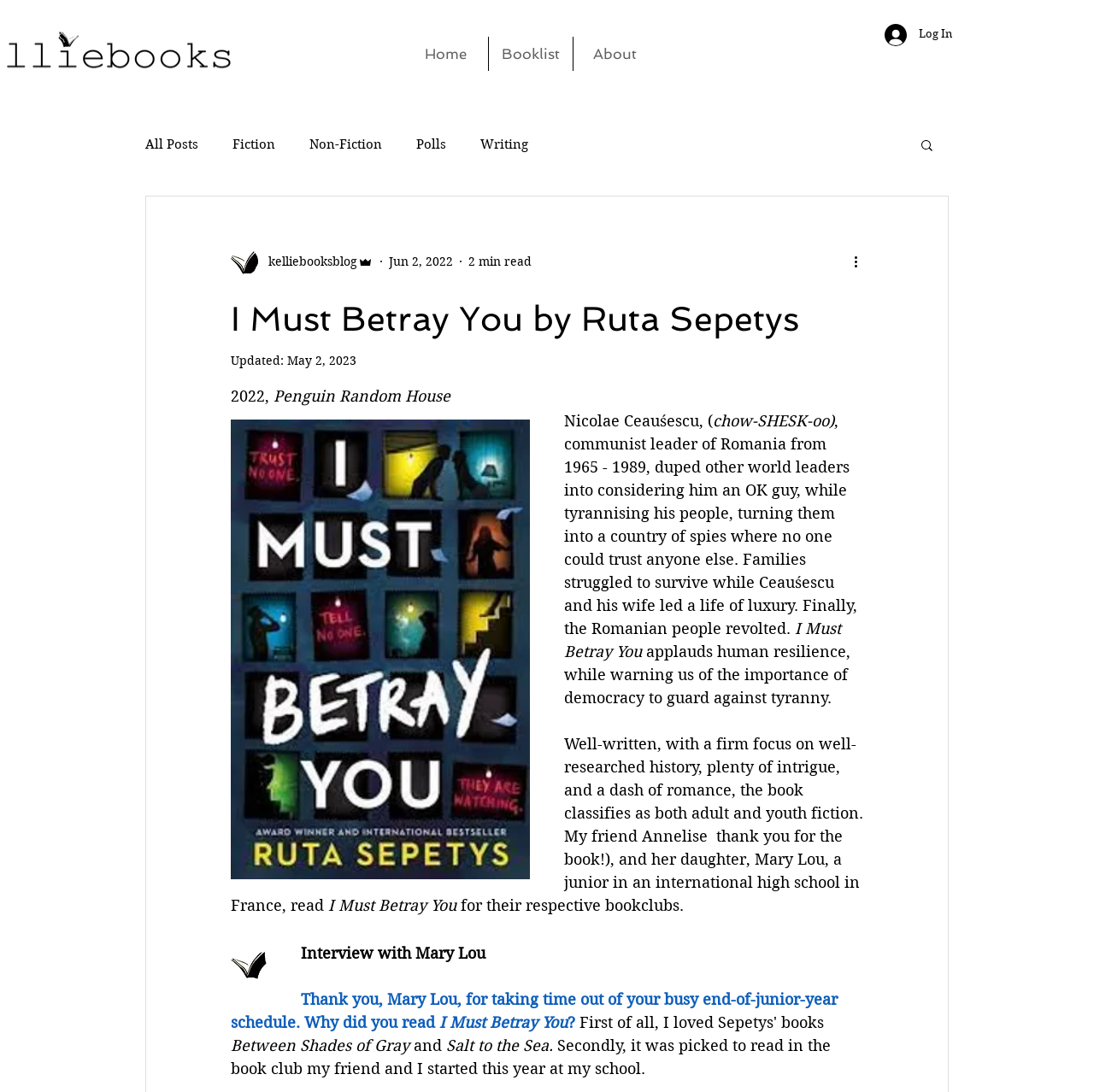Locate the bounding box coordinates of the clickable area needed to fulfill the instruction: "Read more about the book 'I Must Betray You'".

[0.778, 0.23, 0.797, 0.249]